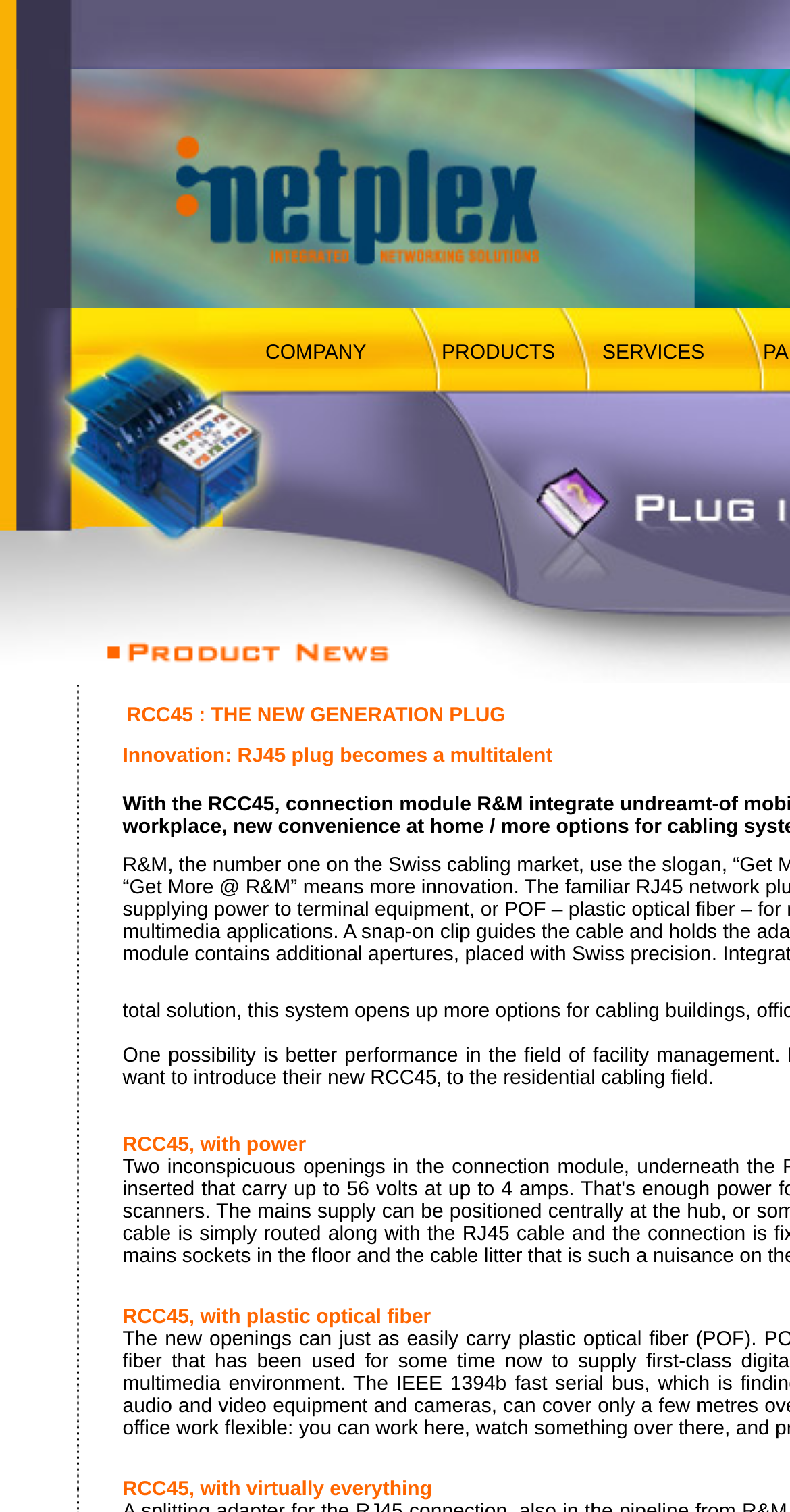Respond to the question with just a single word or phrase: 
What is the second menu item?

PRODUCTS